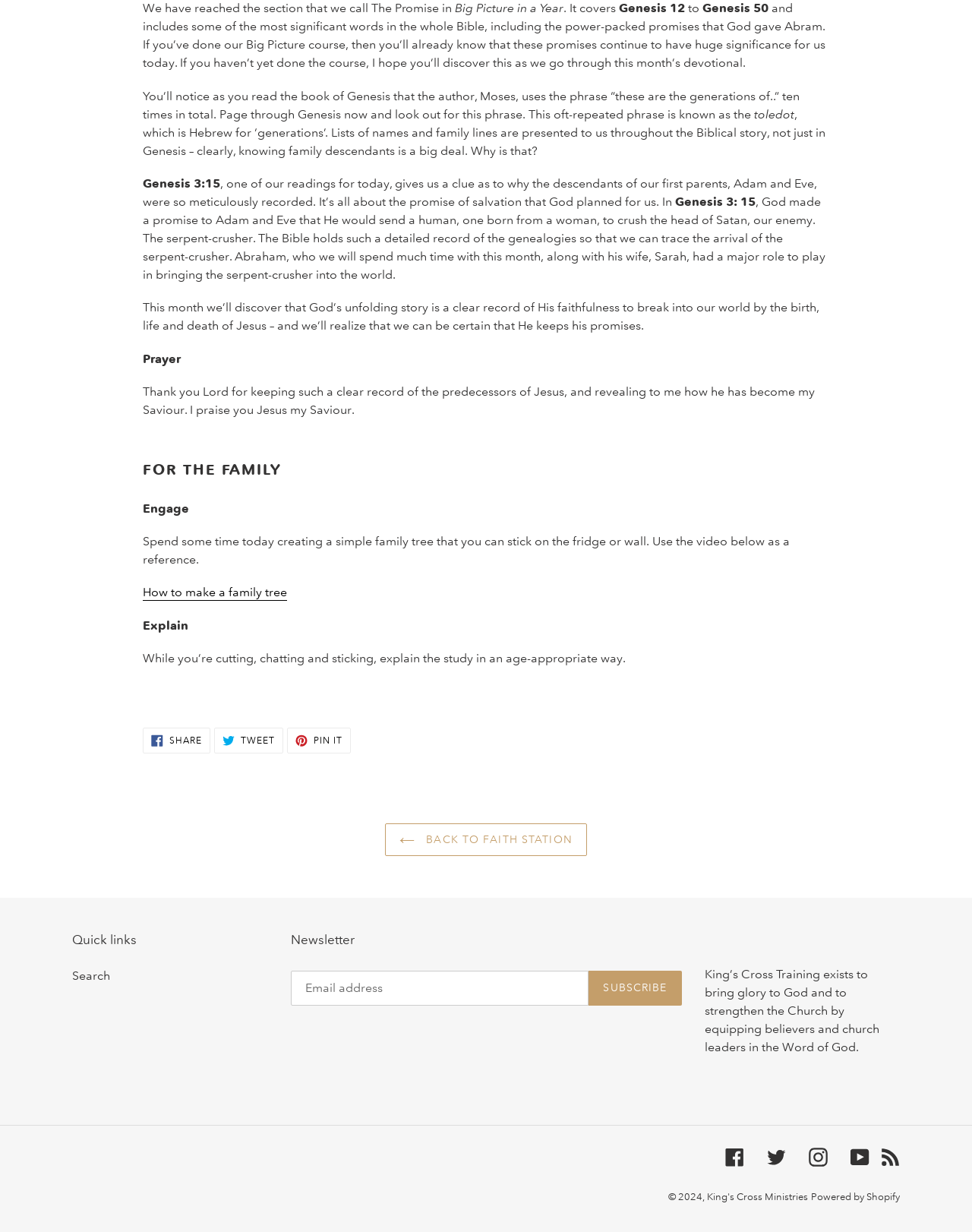Please identify the bounding box coordinates of the area that needs to be clicked to follow this instruction: "Share on Facebook".

[0.147, 0.59, 0.216, 0.611]